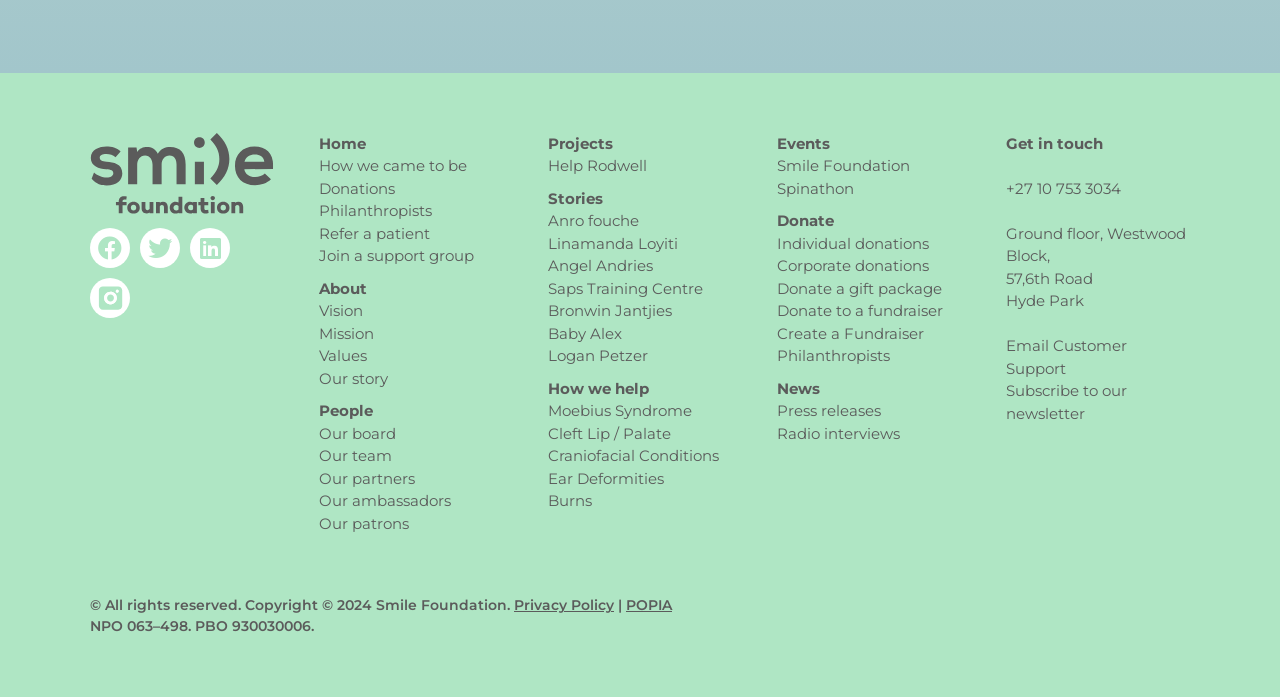Please mark the bounding box coordinates of the area that should be clicked to carry out the instruction: "Read about How we came to be".

[0.249, 0.224, 0.365, 0.252]